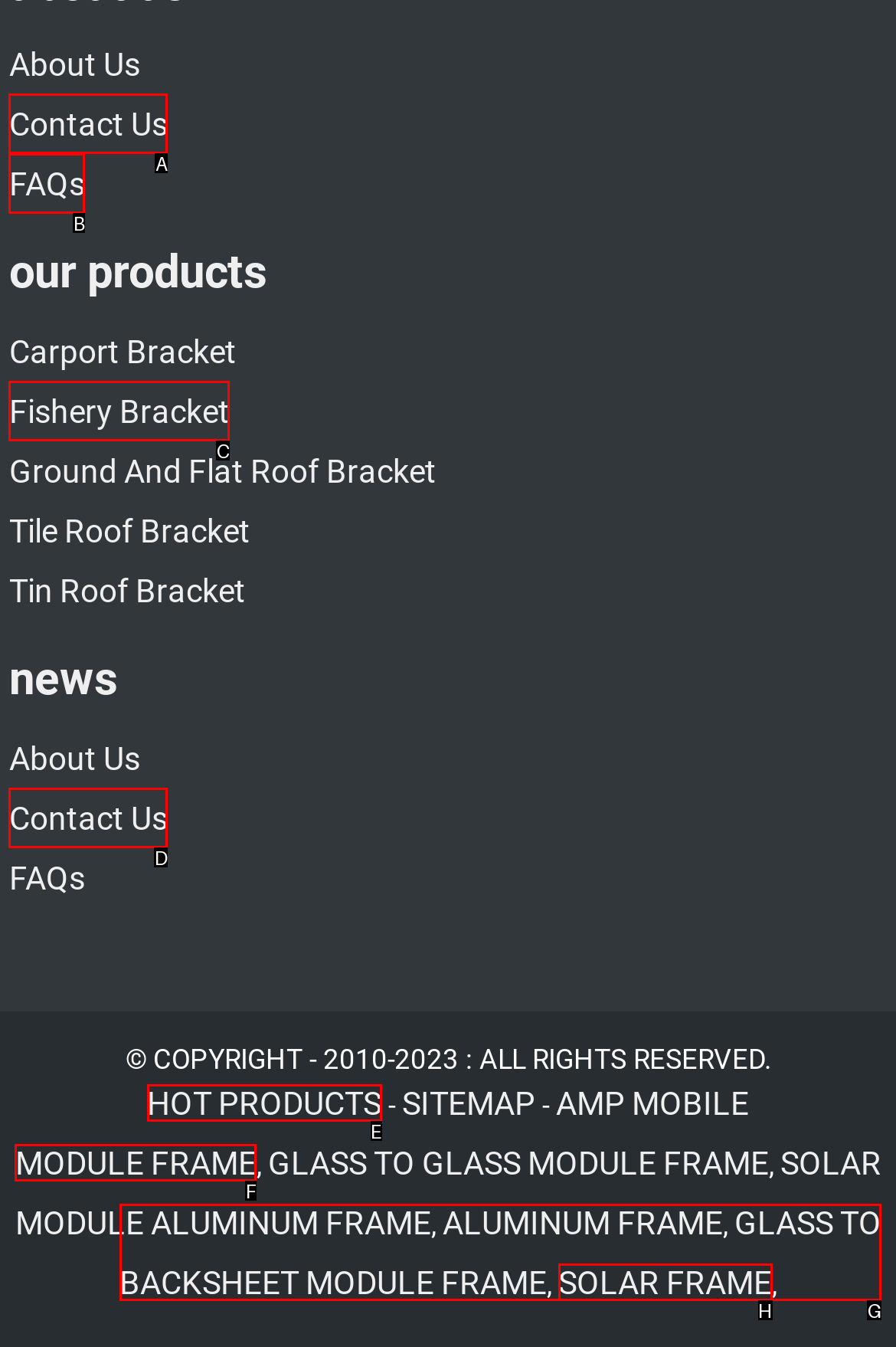Identify the HTML element that corresponds to the following description: Fishery Bracket Provide the letter of the best matching option.

C